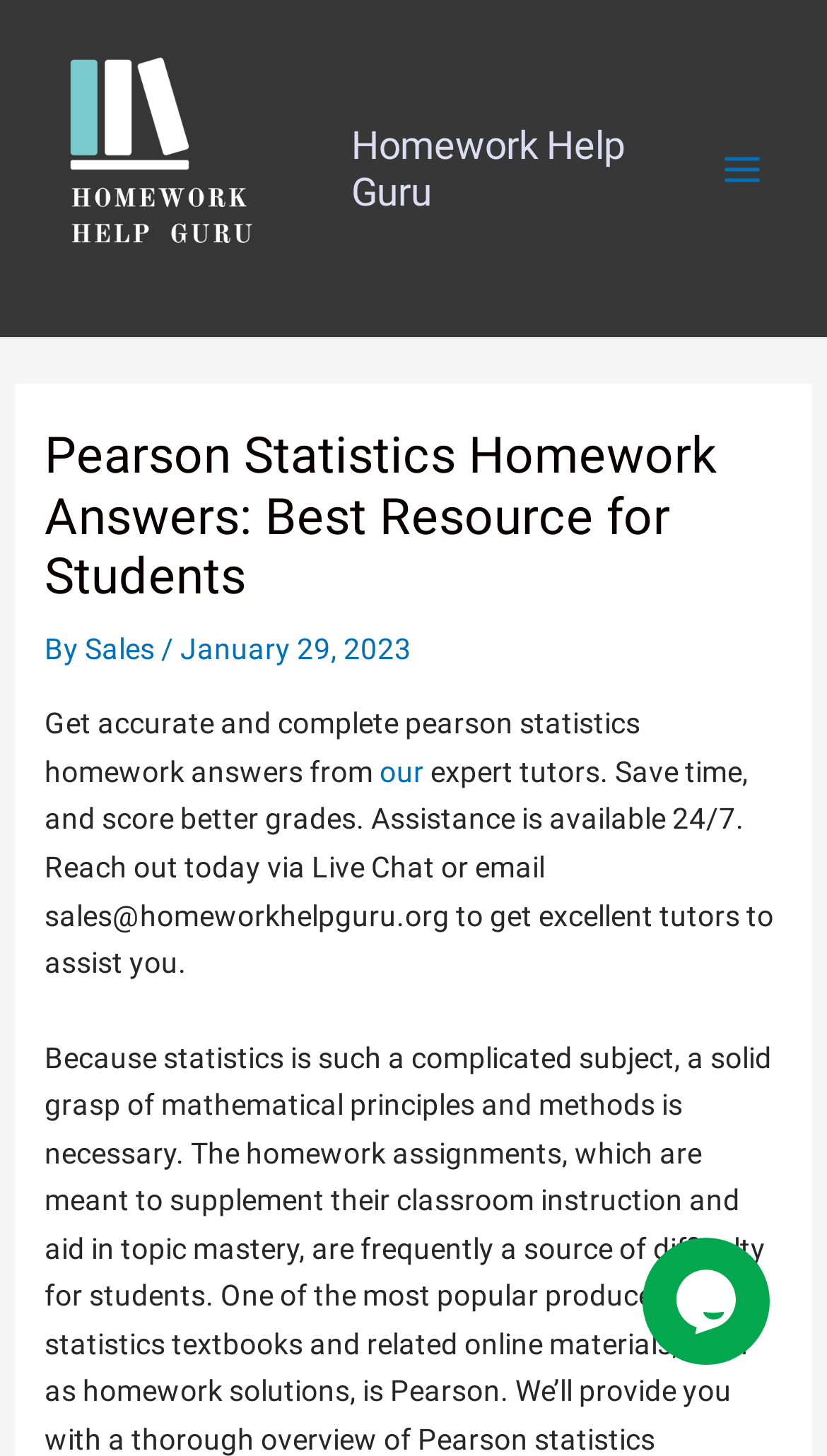What is the date mentioned on the website?
Refer to the image and respond with a one-word or short-phrase answer.

January 29, 2023